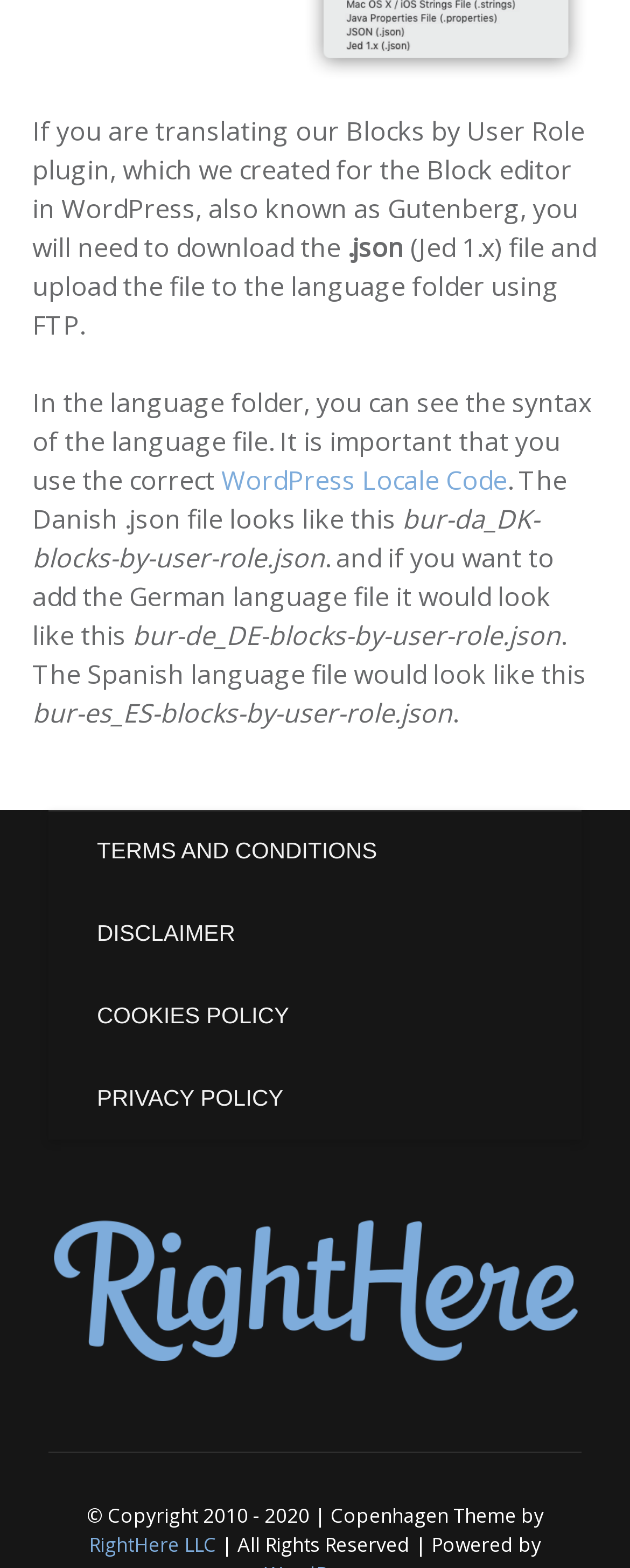Locate the bounding box of the UI element with the following description: "Department of Mechanical Engineering".

None